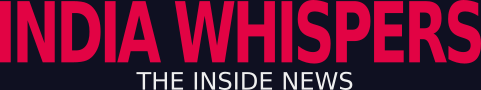Depict the image with a detailed narrative.

The image features the bold and vibrant logo of "India Whispers," which encapsulates the tagline "THE INSIDE NEWS." The design uses striking red lettering prominently displayed against a dark background, reflecting the publication's focus on delivering significant news updates and insights. This logo conveys a sense of urgency and seriousness, effectively representing a source of trustworthy news and information in the dynamic landscape of current events in India. With its eye-catching color scheme and modern typography, this image serves as a visual representation of the publication's commitment to keeping readers informed about critical developments in various sectors, including economics and politics.